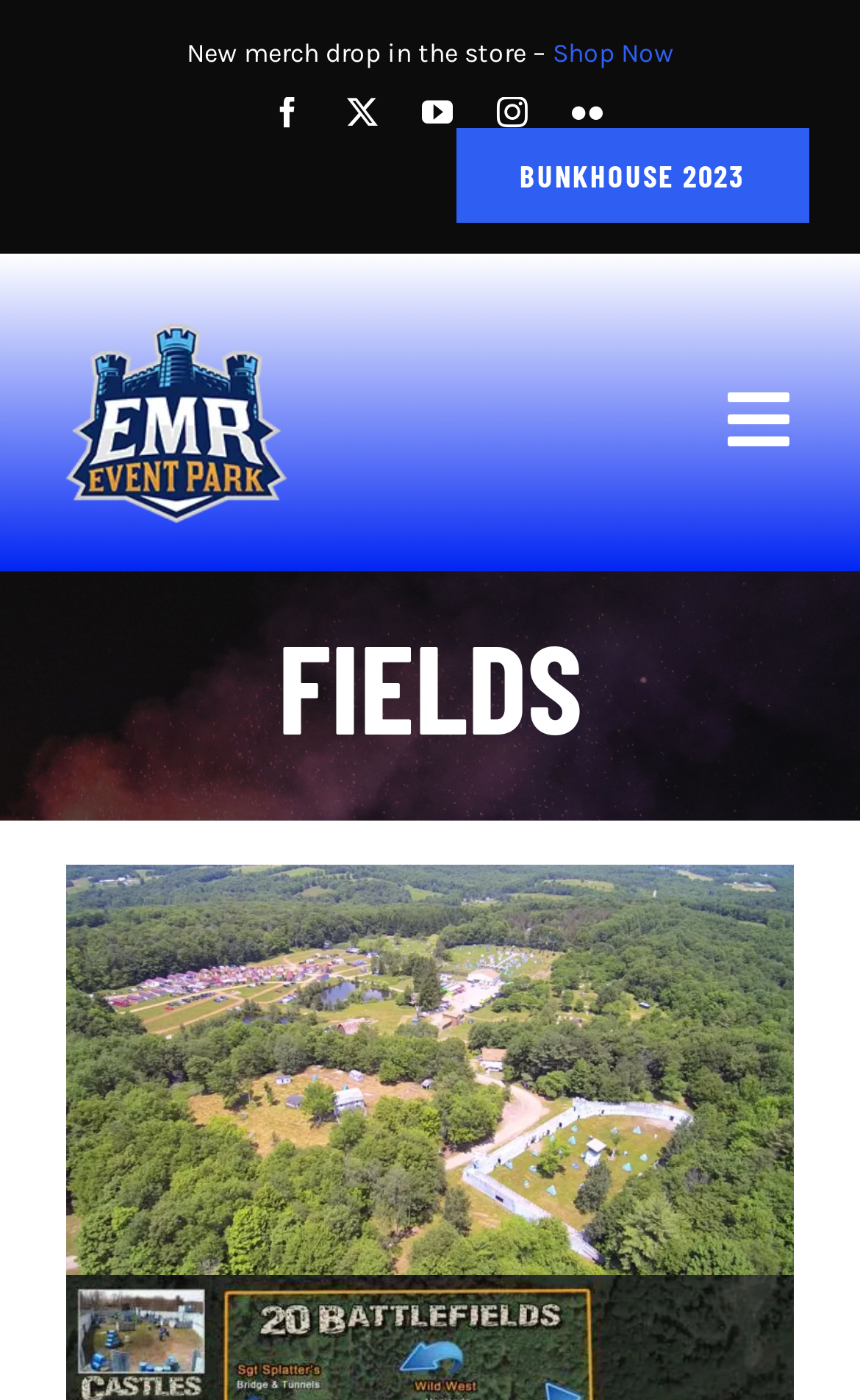Specify the bounding box coordinates of the element's area that should be clicked to execute the given instruction: "Visit Facebook page". The coordinates should be four float numbers between 0 and 1, i.e., [left, top, right, bottom].

[0.316, 0.07, 0.352, 0.092]